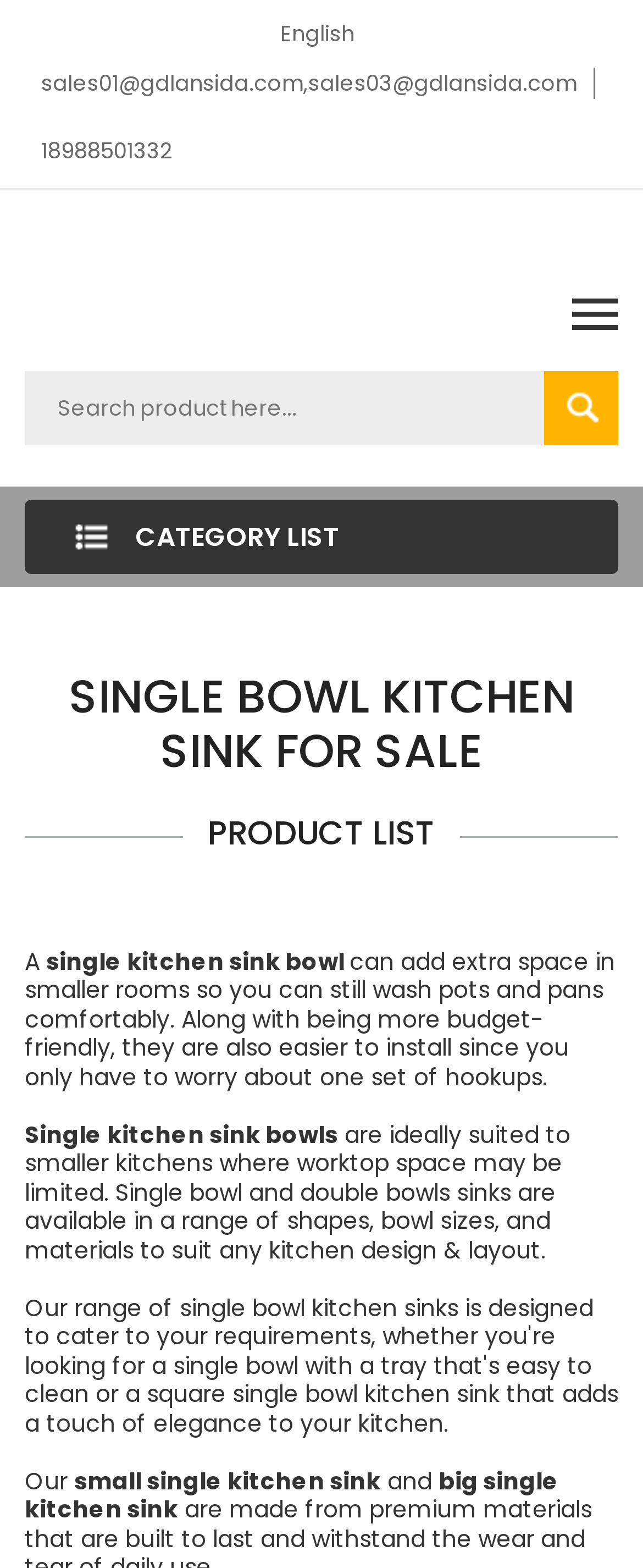Using the given element description, provide the bounding box coordinates (top-left x, top-left y, bottom-right x, bottom-right y) for the corresponding UI element in the screenshot: 18988501332

[0.038, 0.086, 0.308, 0.106]